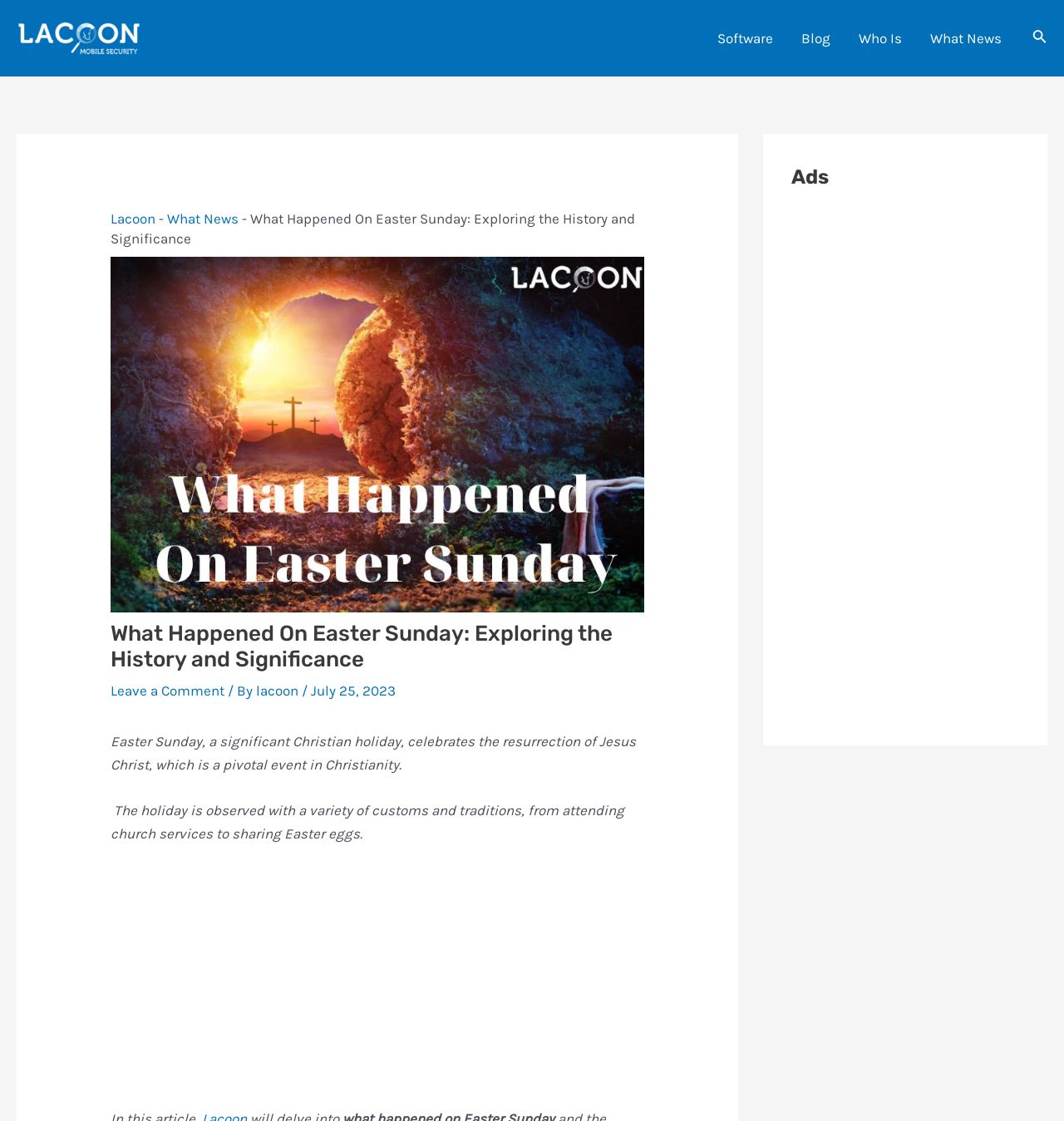Can you locate the main headline on this webpage and provide its text content?

What Happened On Easter Sunday: Exploring the History and Significance